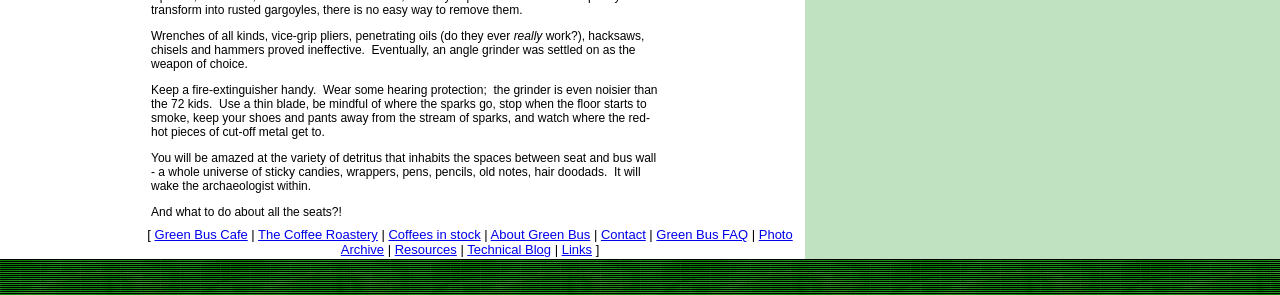Please determine the bounding box coordinates of the element's region to click in order to carry out the following instruction: "check Resources". The coordinates should be four float numbers between 0 and 1, i.e., [left, top, right, bottom].

[0.308, 0.82, 0.357, 0.871]